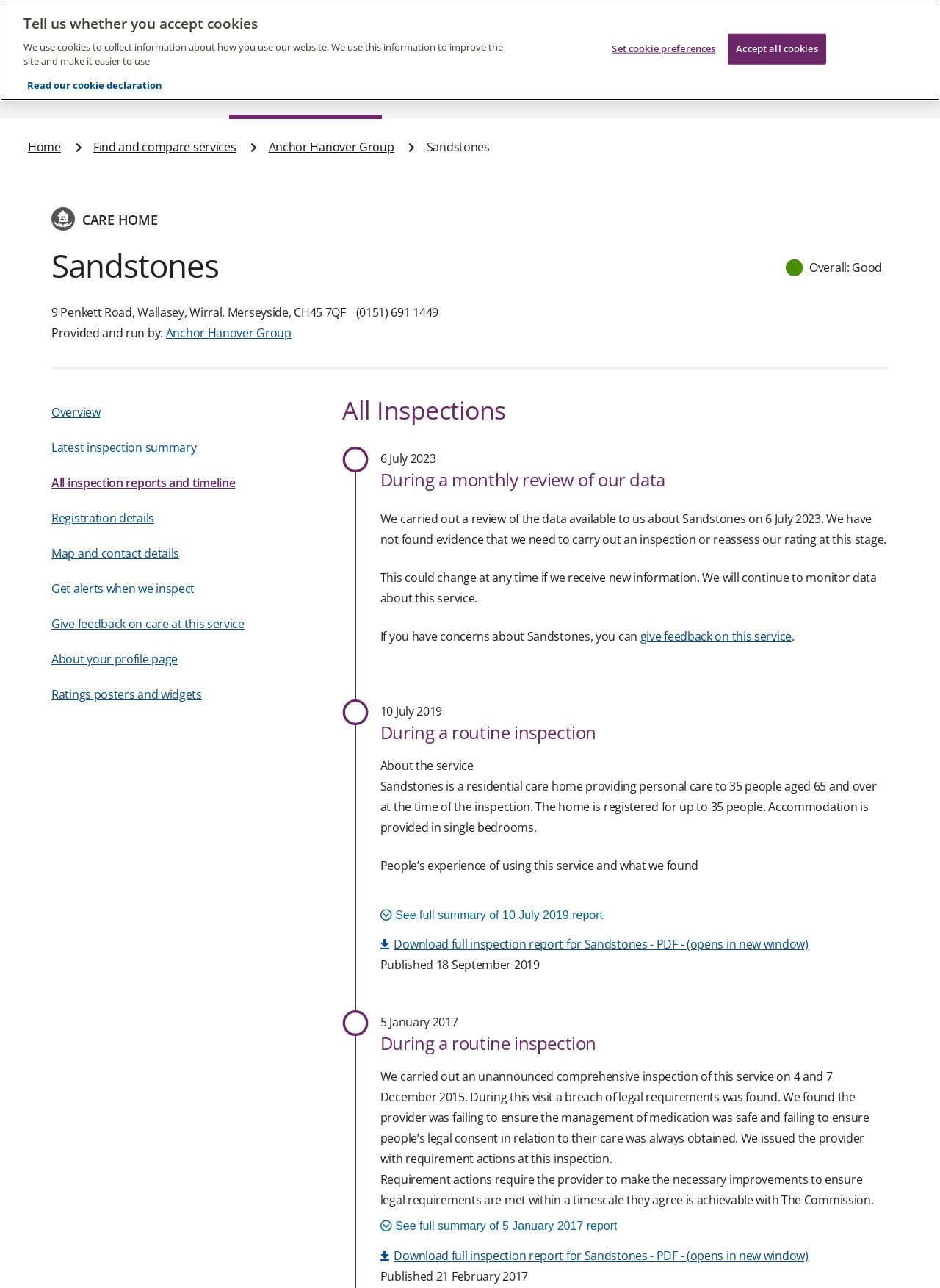Please give a concise answer to this question using a single word or phrase: 
What is the rating of the care home?

Good